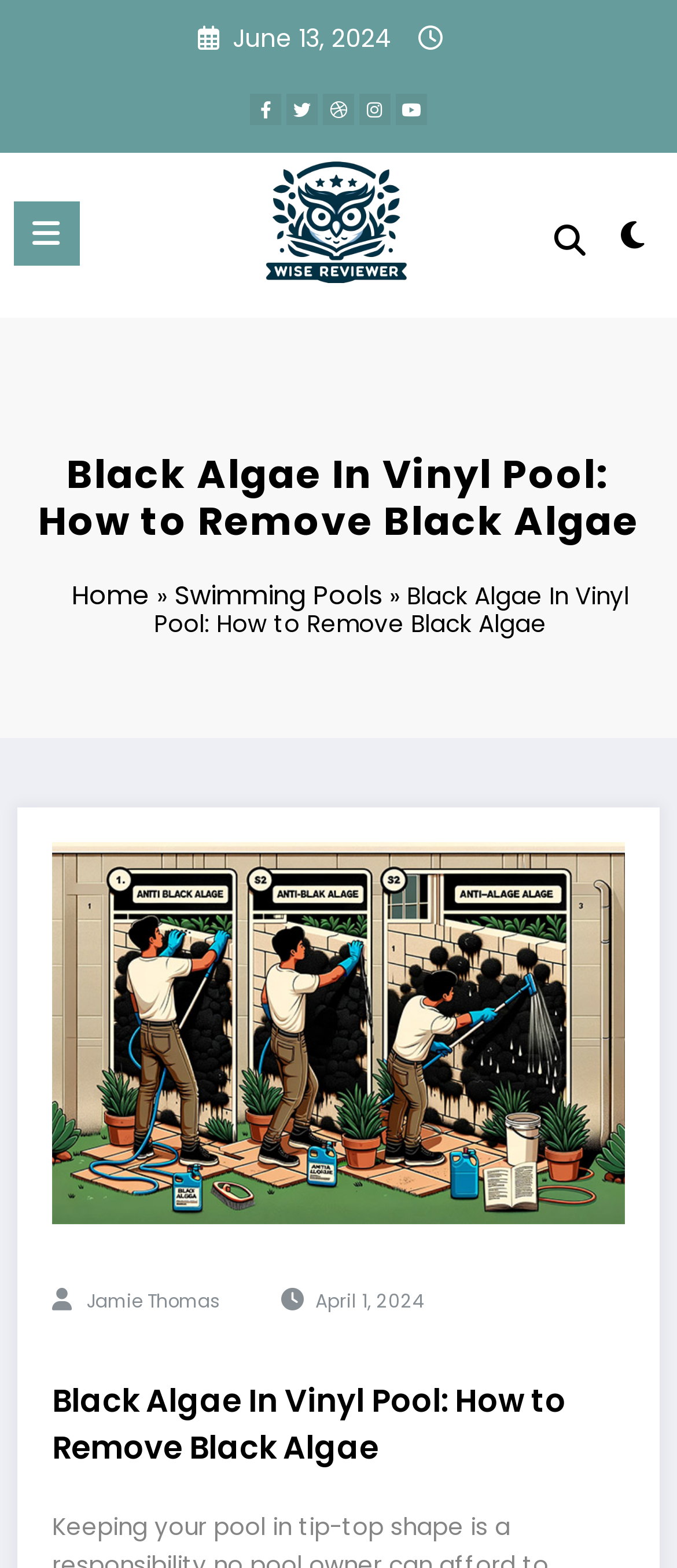Identify the coordinates of the bounding box for the element that must be clicked to accomplish the instruction: "Go to the Home page".

[0.106, 0.368, 0.221, 0.391]